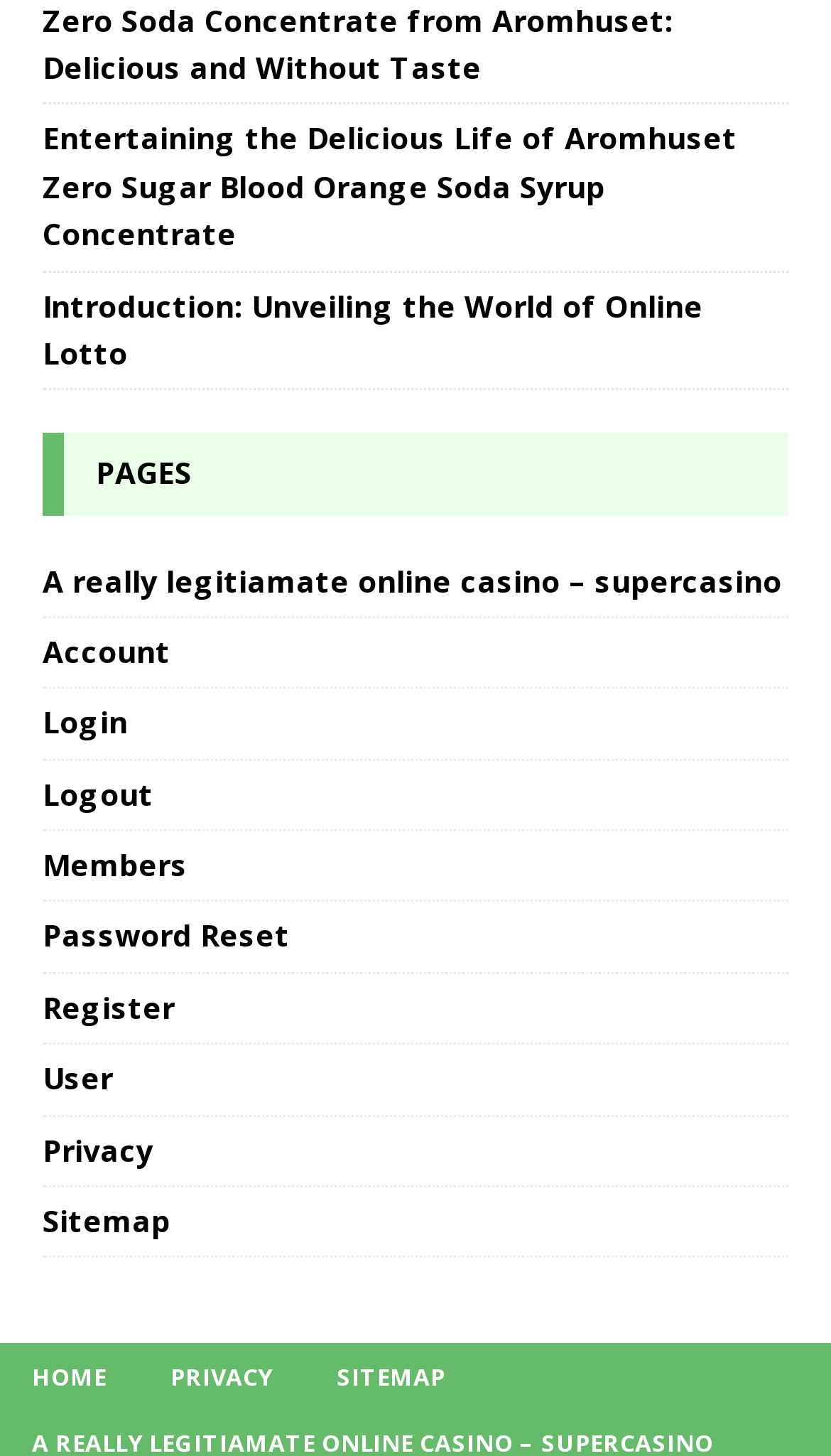Determine the bounding box coordinates for the region that must be clicked to execute the following instruction: "Access Account page".

[0.051, 0.424, 0.949, 0.473]